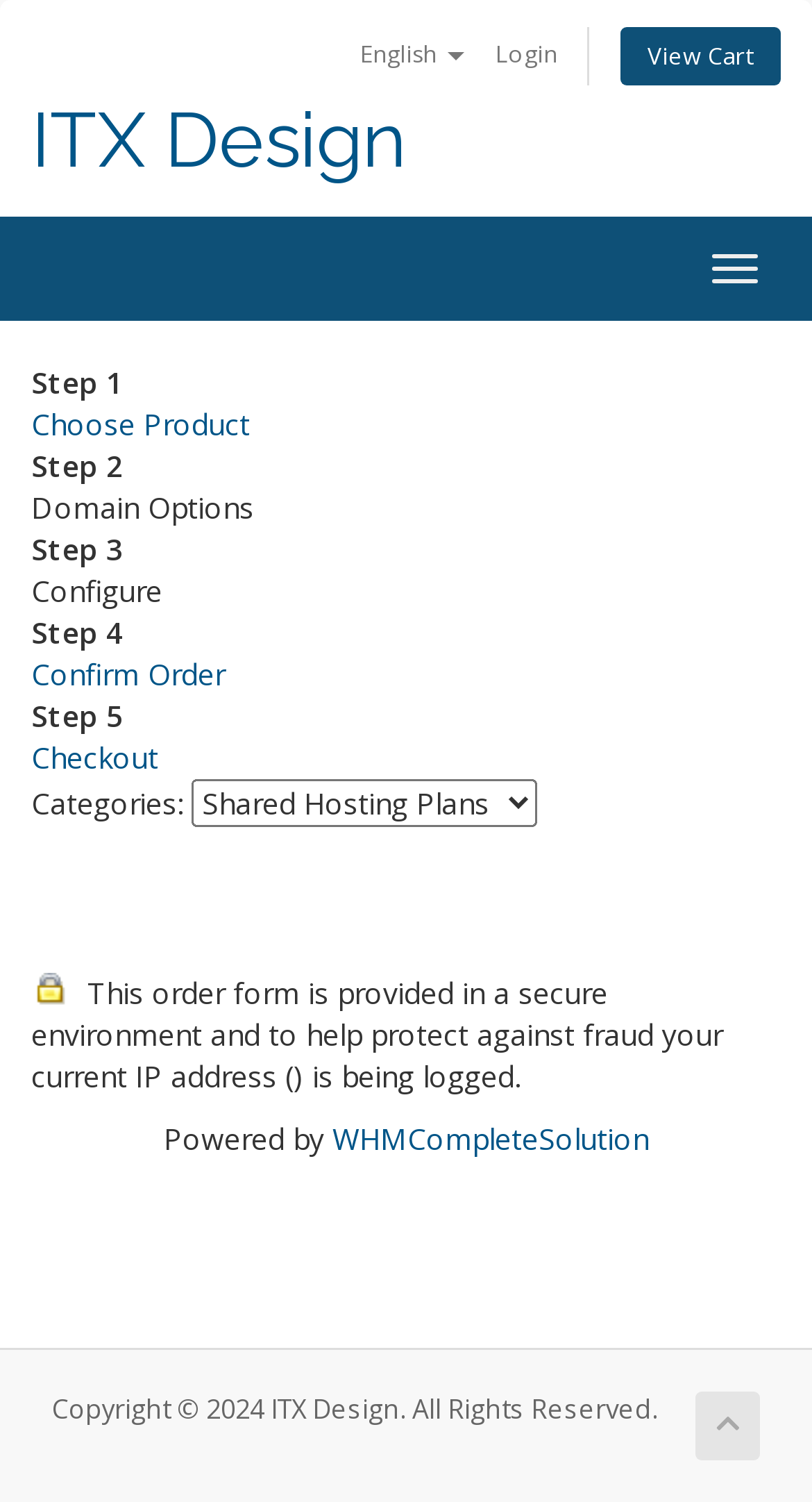Locate the bounding box coordinates of the element that should be clicked to execute the following instruction: "View shopping cart".

[0.764, 0.018, 0.962, 0.057]